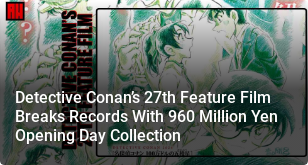What is the style of the artwork?
Answer with a single word or short phrase according to what you see in the image.

Stylized